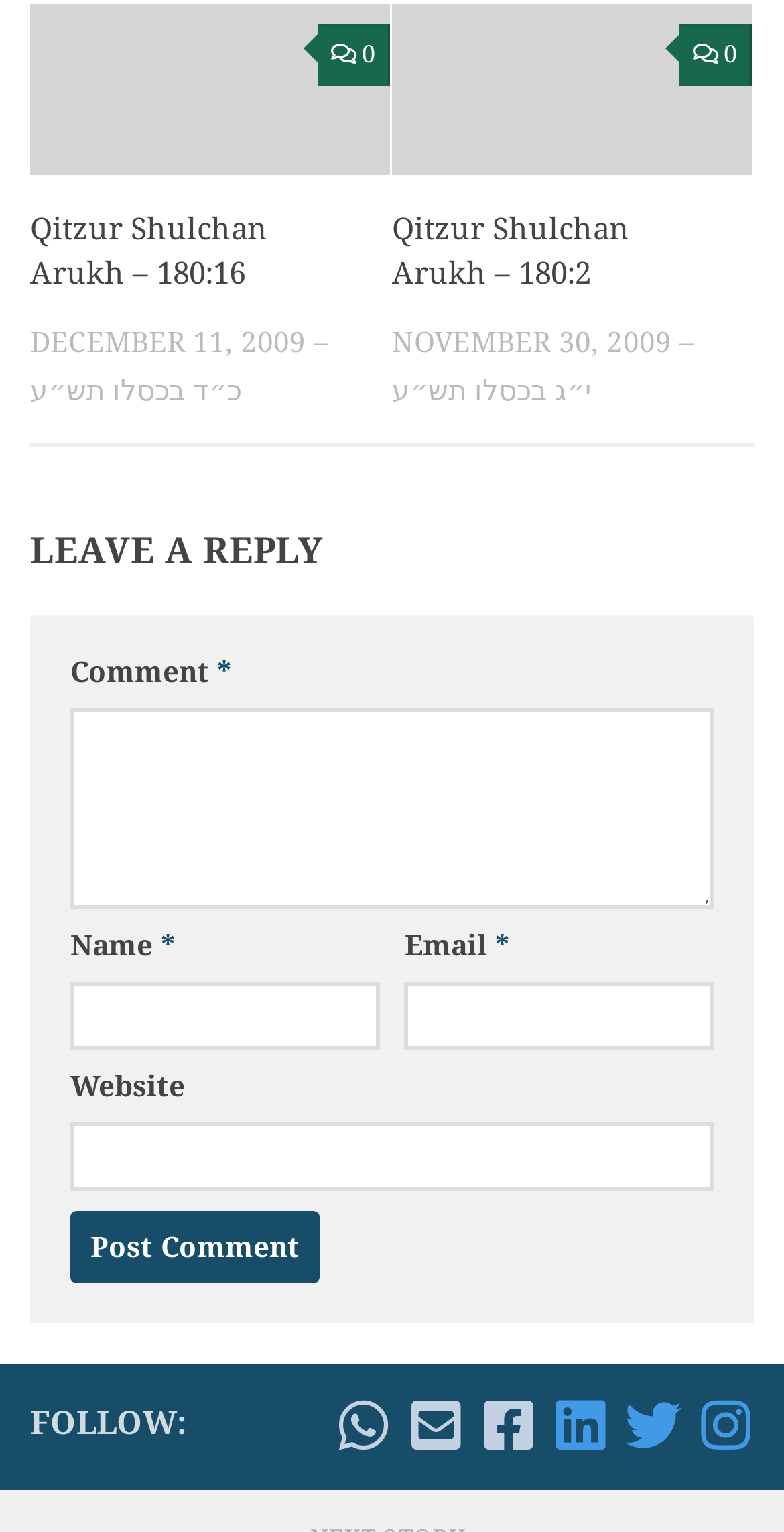Determine the bounding box coordinates of the section I need to click to execute the following instruction: "Click on the button 'Post Comment'". Provide the coordinates as four float numbers between 0 and 1, i.e., [left, top, right, bottom].

[0.09, 0.79, 0.408, 0.837]